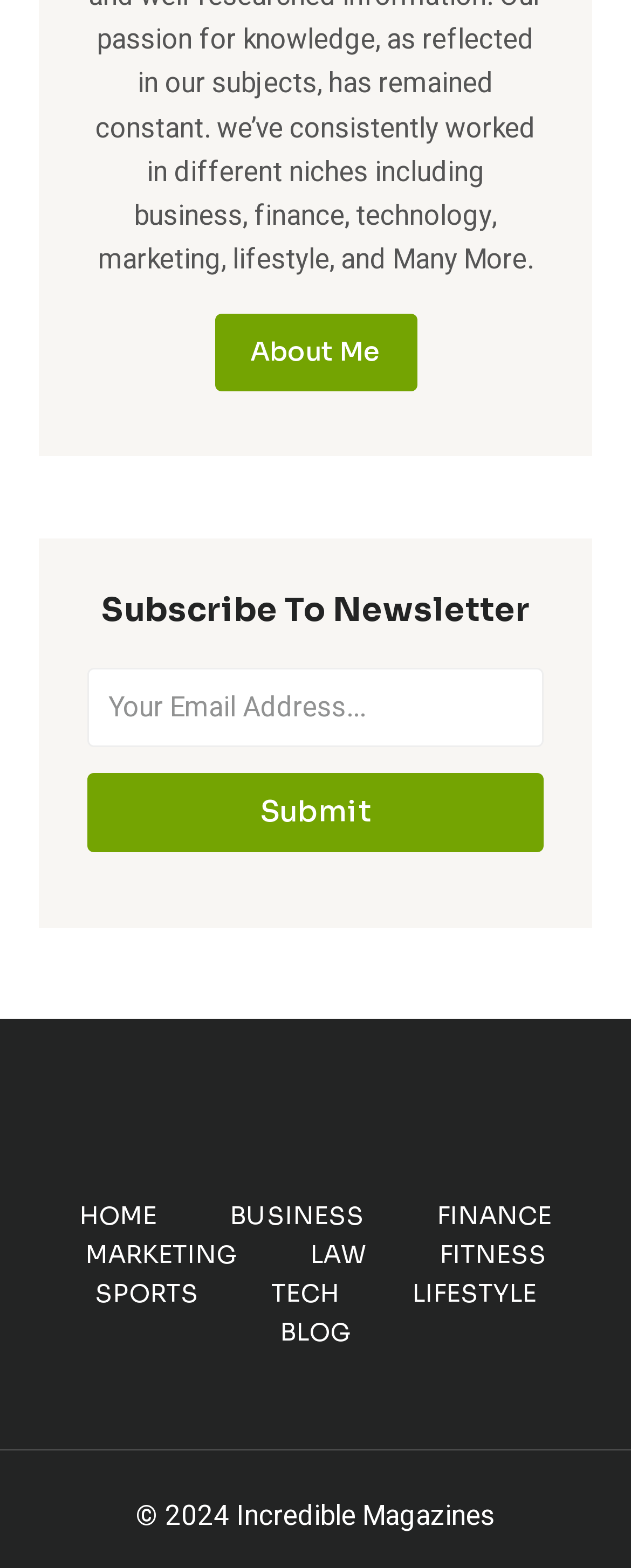Find the bounding box coordinates of the clickable area required to complete the following action: "Enter your email address".

[0.138, 0.426, 0.862, 0.477]